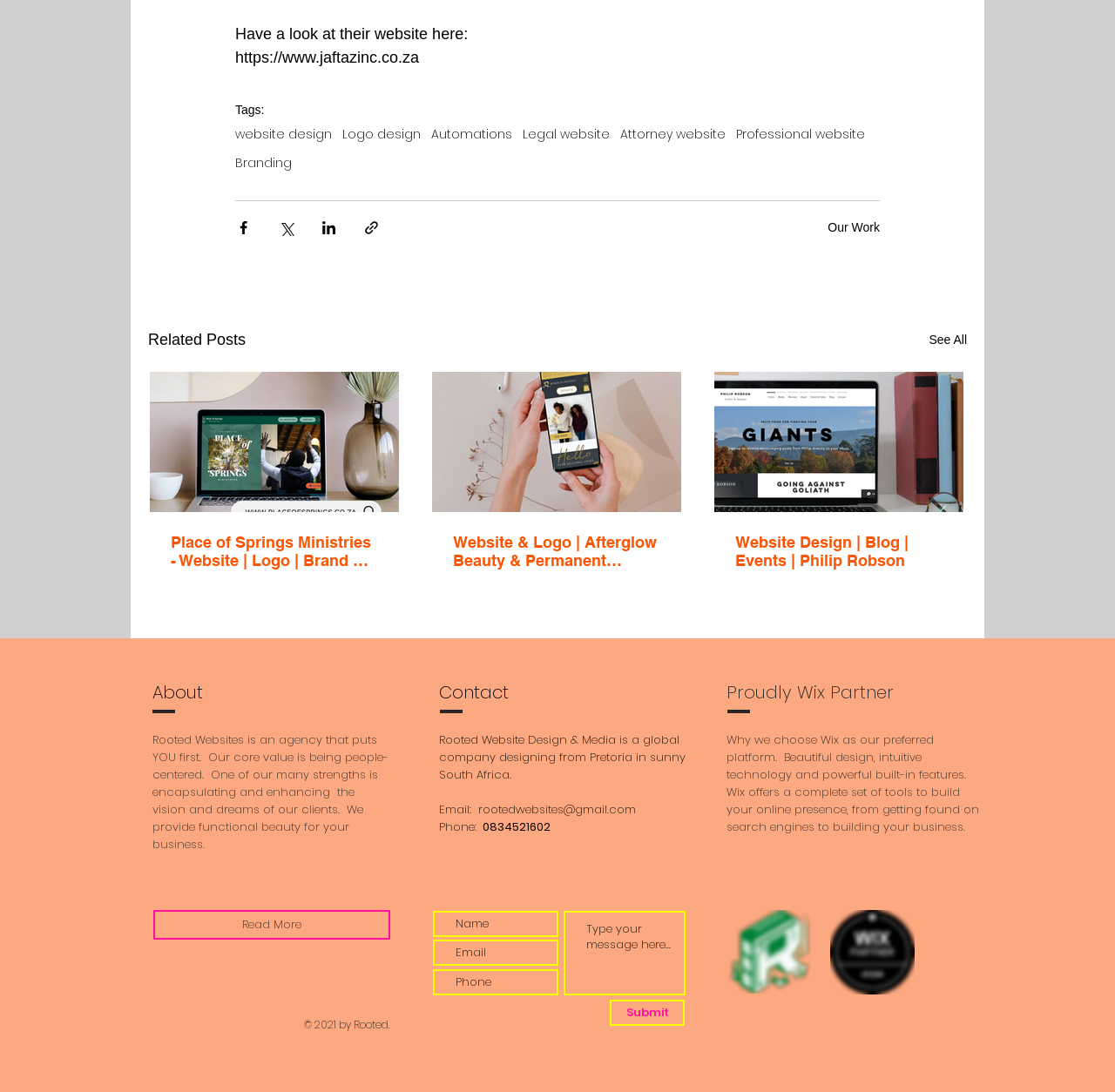Respond to the question below with a concise word or phrase:
What is the preferred platform of the company?

Wix